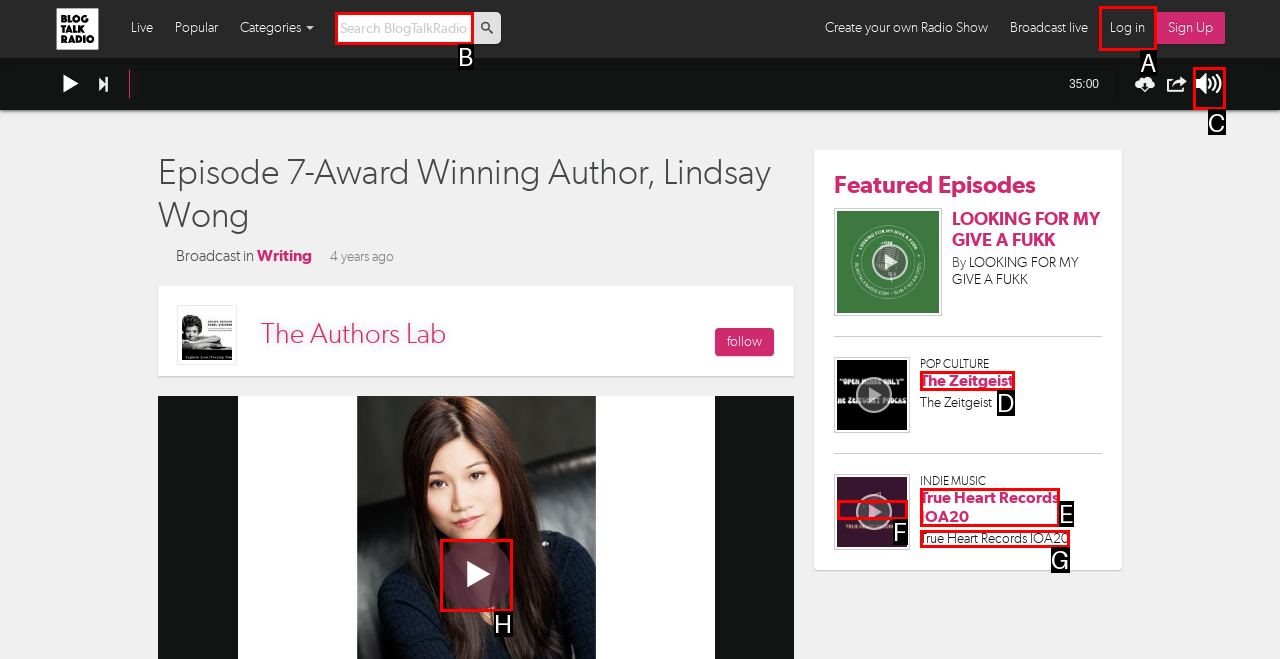Which option is described as follows: Log in
Answer with the letter of the matching option directly.

A